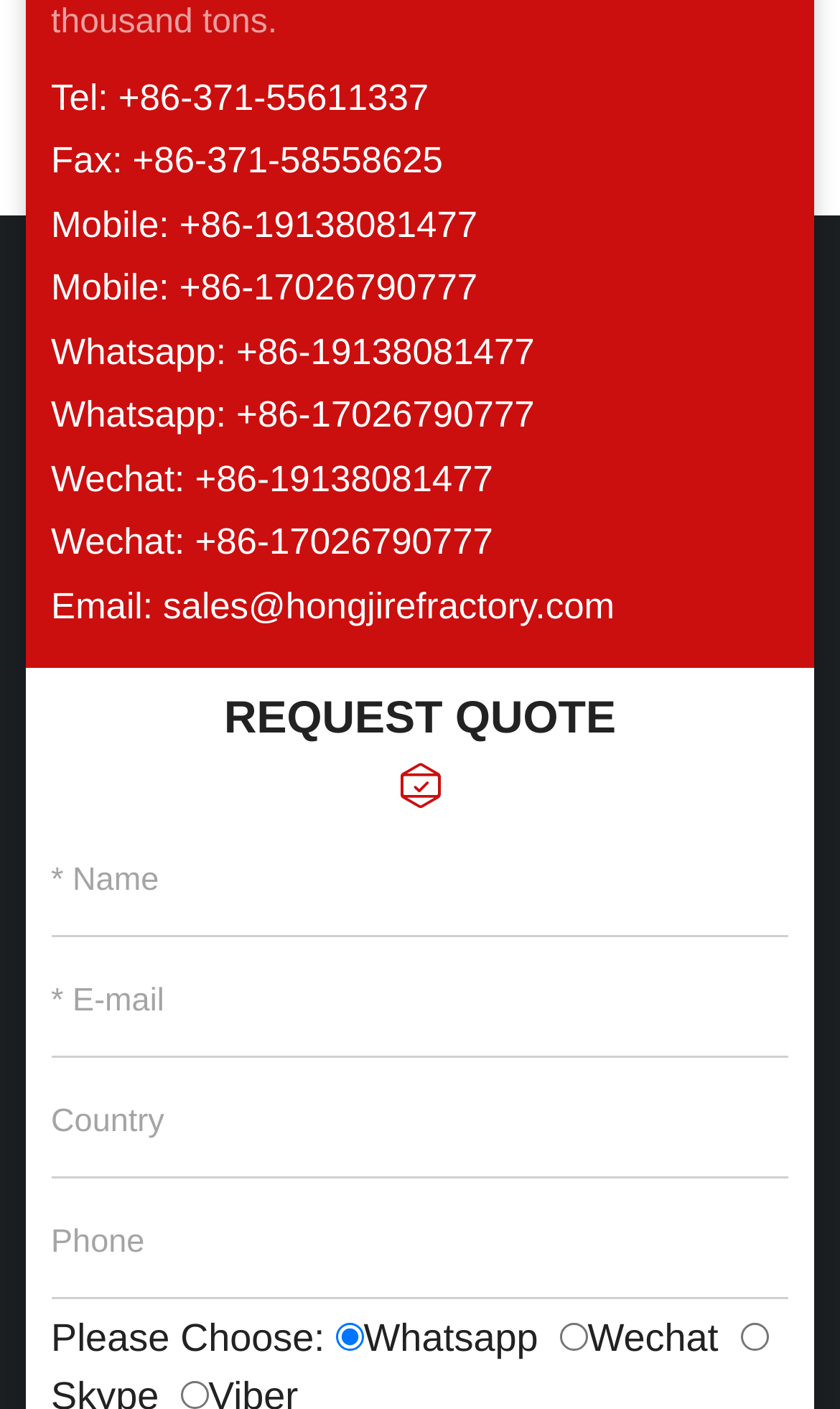Identify the bounding box coordinates for the element you need to click to achieve the following task: "Choose Whatsapp as the contact method". Provide the bounding box coordinates as four float numbers between 0 and 1, in the form [left, top, right, bottom].

[0.433, 0.934, 0.641, 0.964]